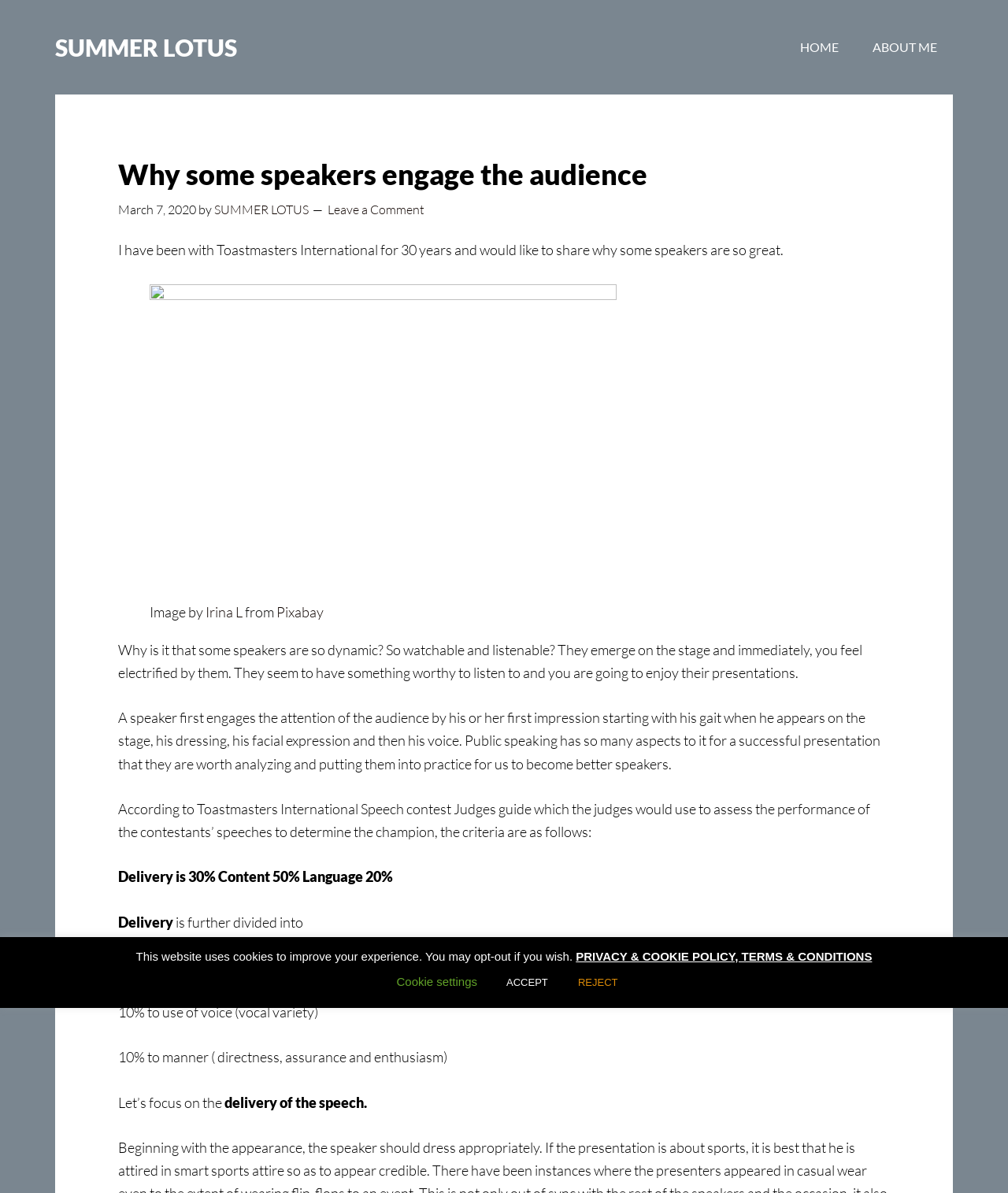What is the author's experience with Toastmasters International?
Carefully examine the image and provide a detailed answer to the question.

The author mentions in the webpage that 'I have been with Toastmasters International for 30 years and would like to share why some speakers are so great.' This indicates that the author has 30 years of experience with Toastmasters International.